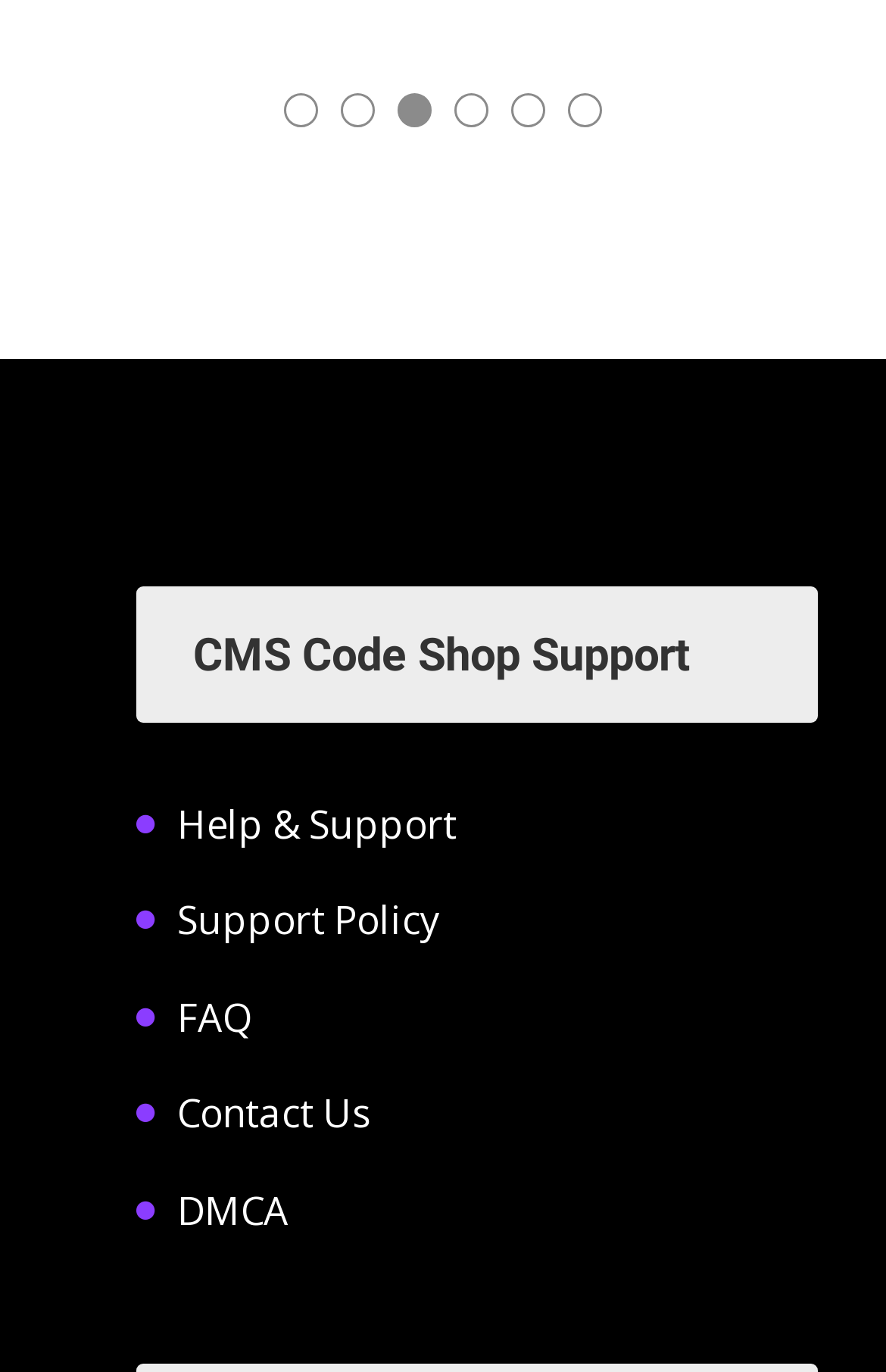Please specify the bounding box coordinates of the clickable region necessary for completing the following instruction: "Select the first tab". The coordinates must consist of four float numbers between 0 and 1, i.e., [left, top, right, bottom].

[0.321, 0.067, 0.359, 0.092]